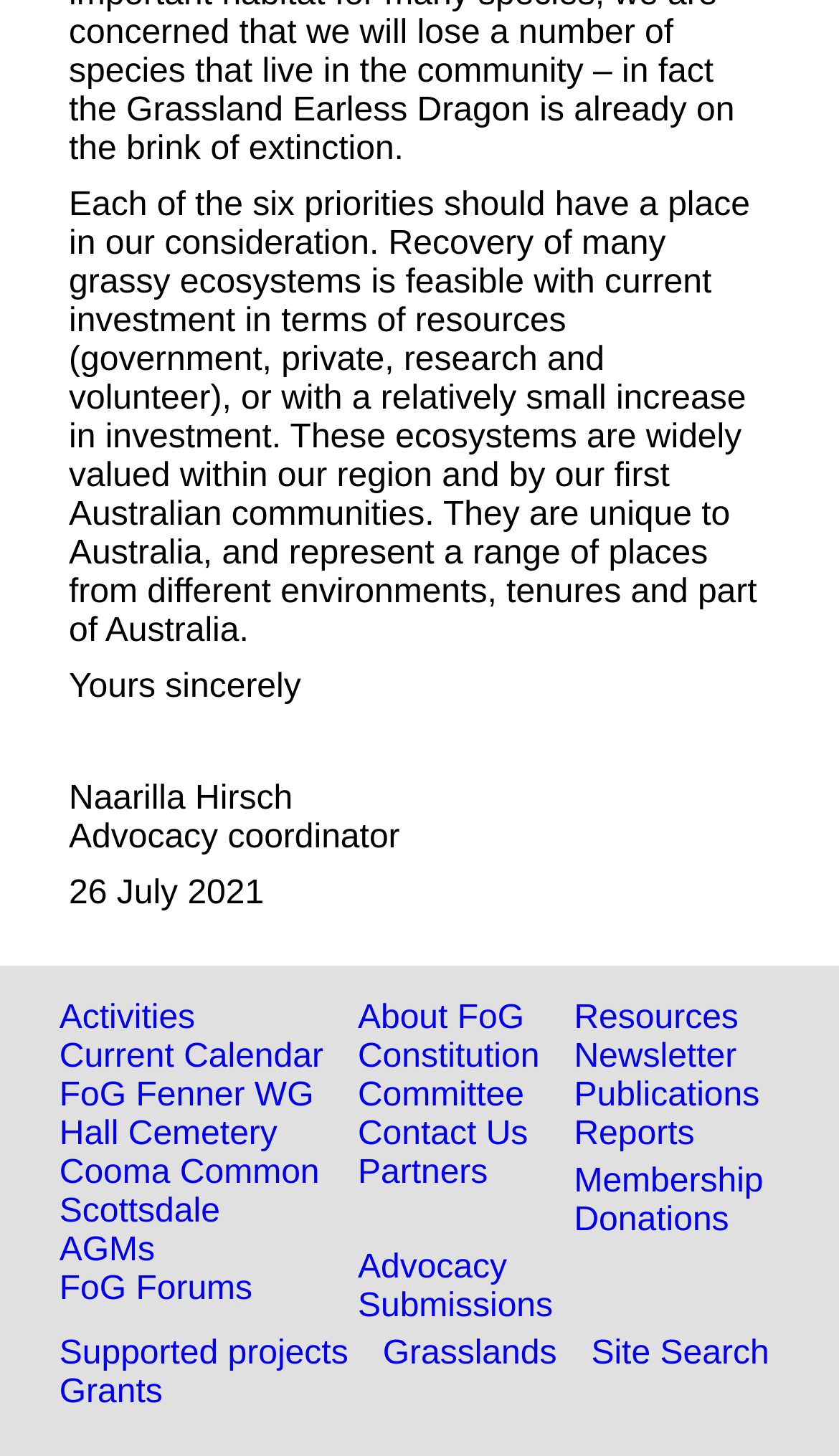How many links are there on this webpage?
Using the visual information, answer the question in a single word or phrase.

24